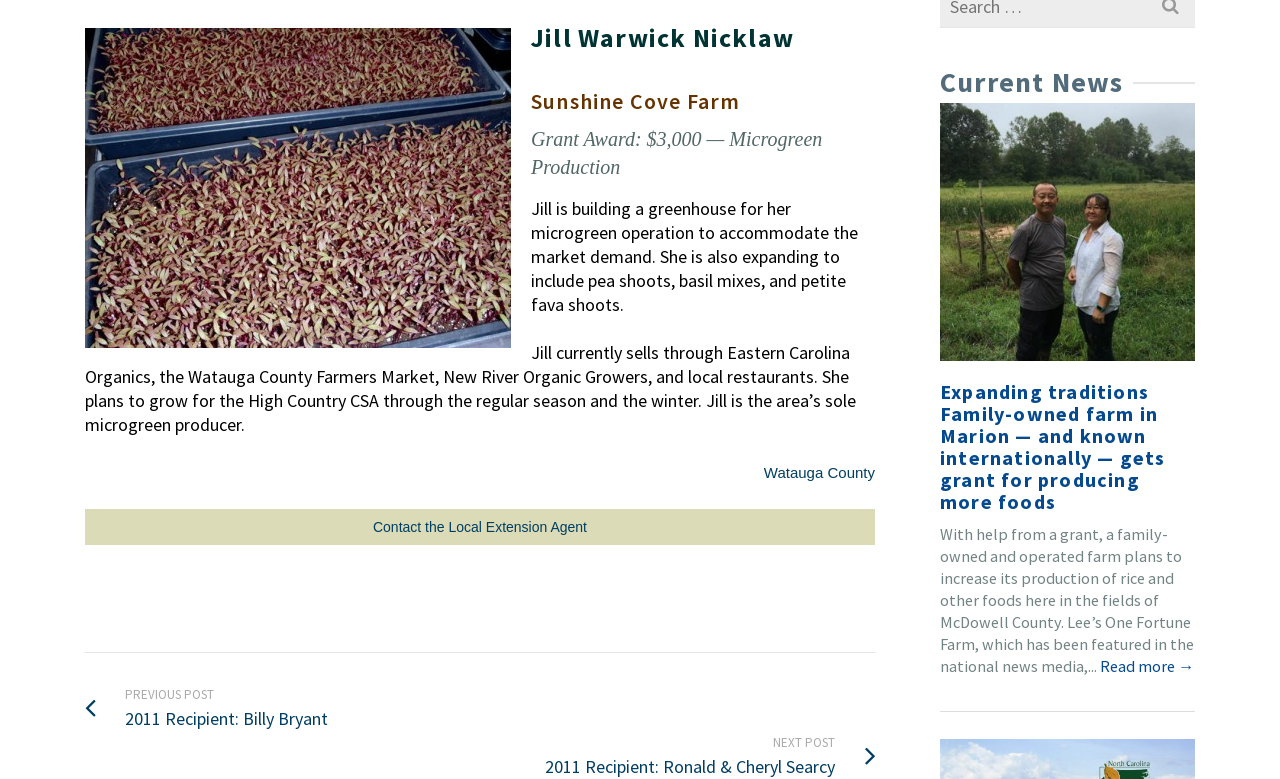Determine the bounding box coordinates of the UI element described below. Use the format (top-left x, top-left y, bottom-right x, bottom-right y) with floating point numbers between 0 and 1: Dr. Peter Webb

None